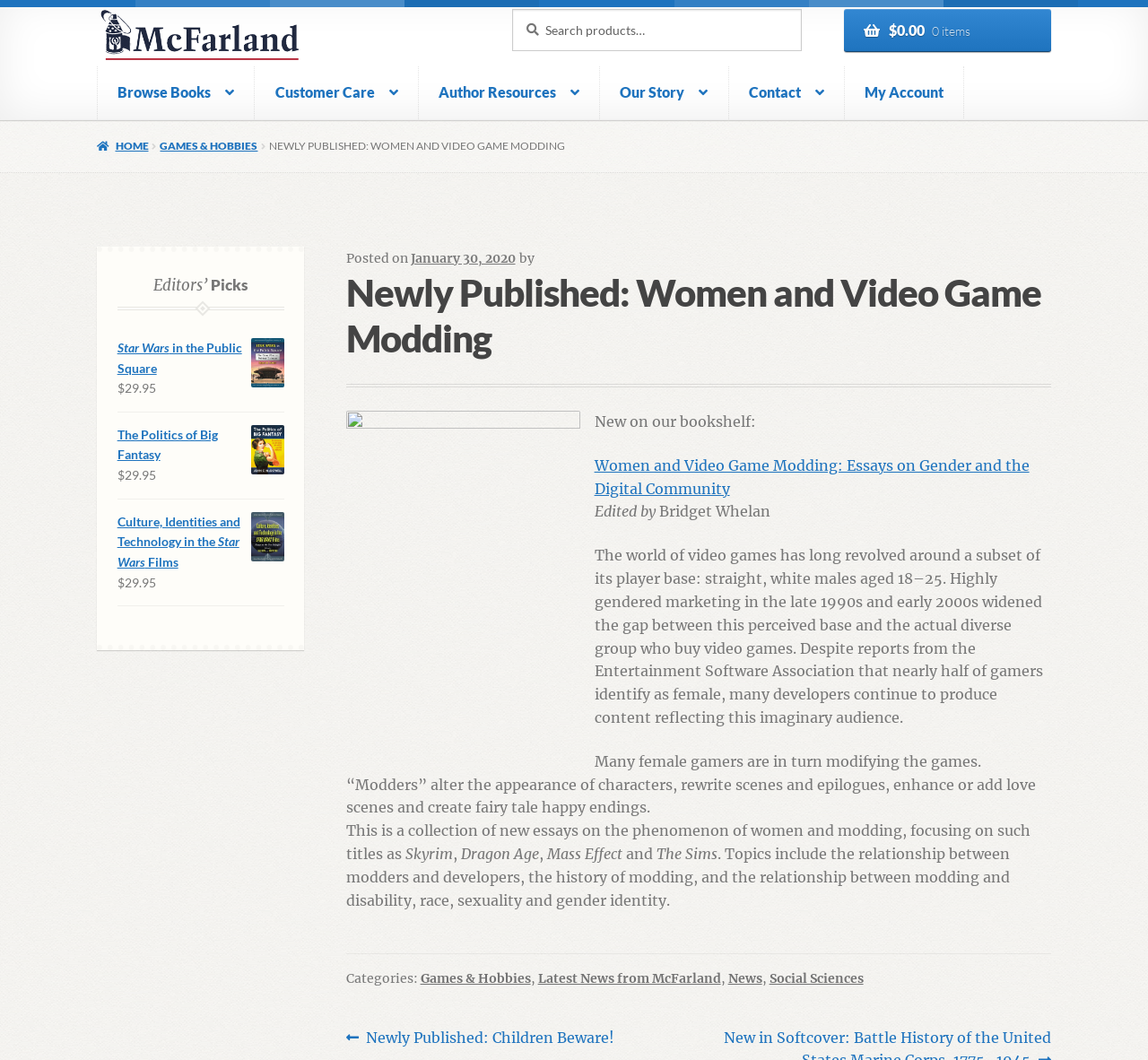Extract the bounding box coordinates for the UI element described as: "Home".

None